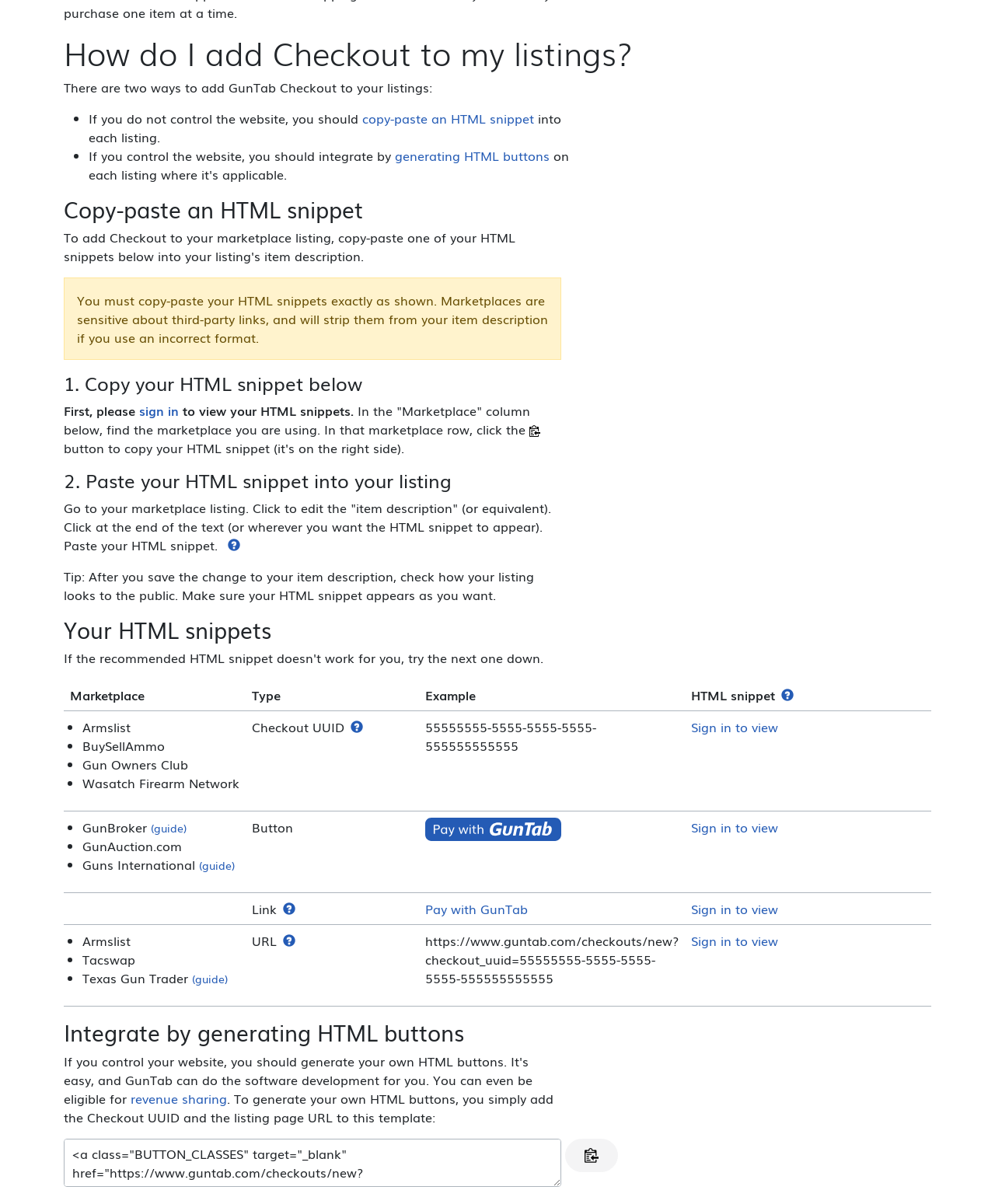Why do you need to sign in to view your HTML snippets?
Please provide a comprehensive answer based on the contents of the image.

The webpage requires you to sign in to view your HTML snippets because they are associated with your checkout UUID, which is unique to your account. Signing in allows you to access your checkout UUID and view your HTML snippets.